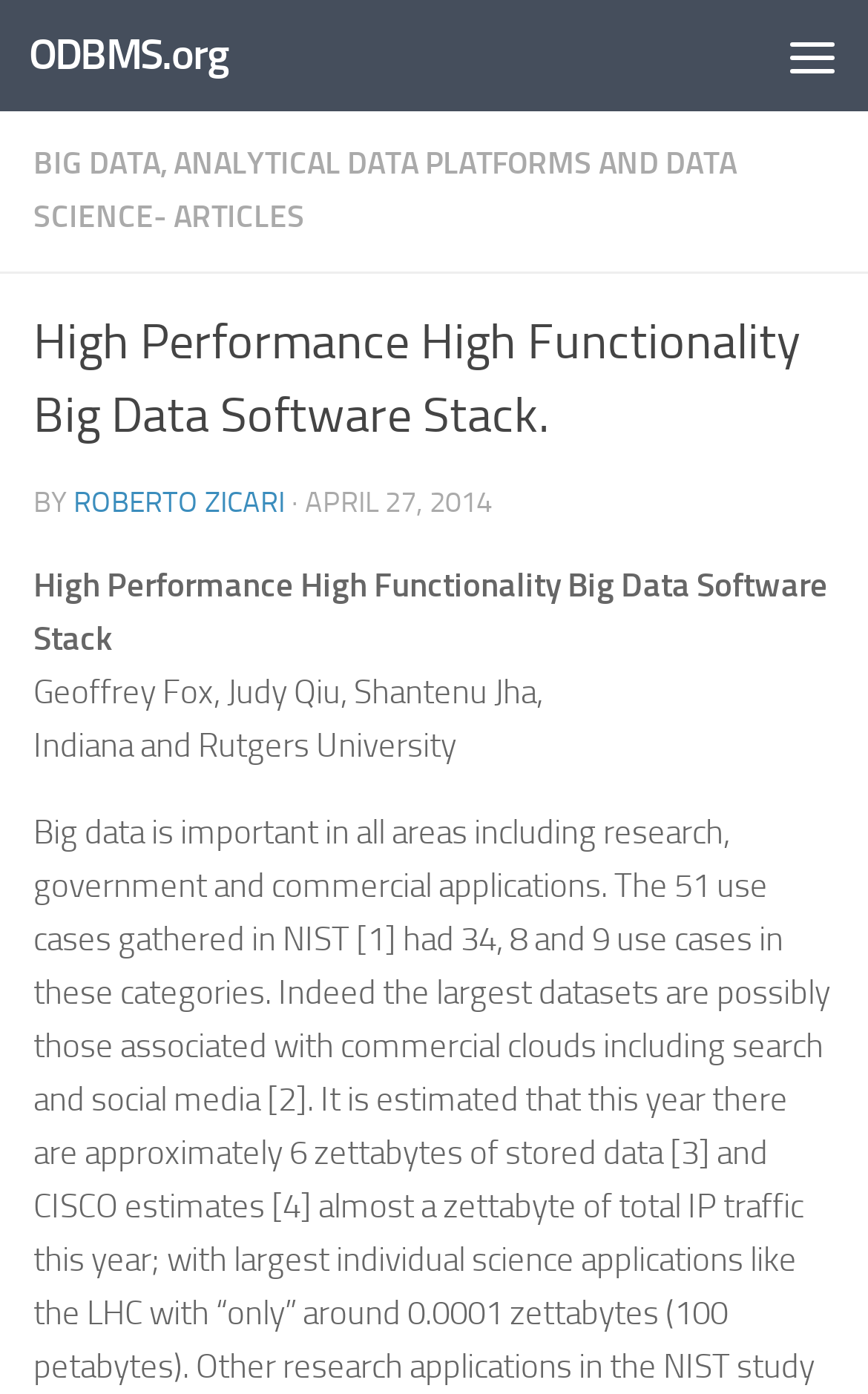What are the universities mentioned in the article?
Respond to the question with a single word or phrase according to the image.

Indiana and Rutgers University